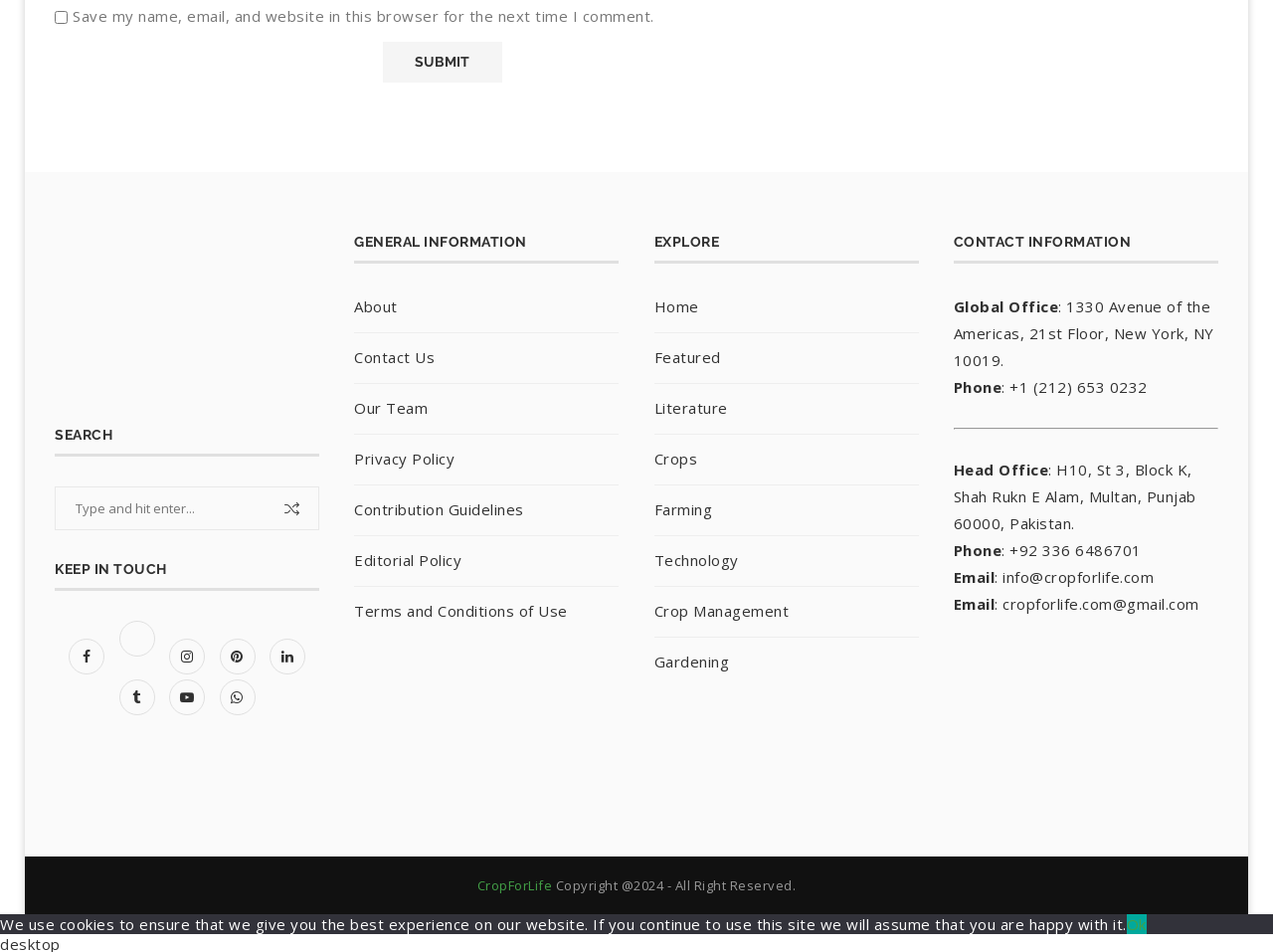Pinpoint the bounding box coordinates of the area that must be clicked to complete this instruction: "Submit a comment".

[0.301, 0.044, 0.395, 0.087]